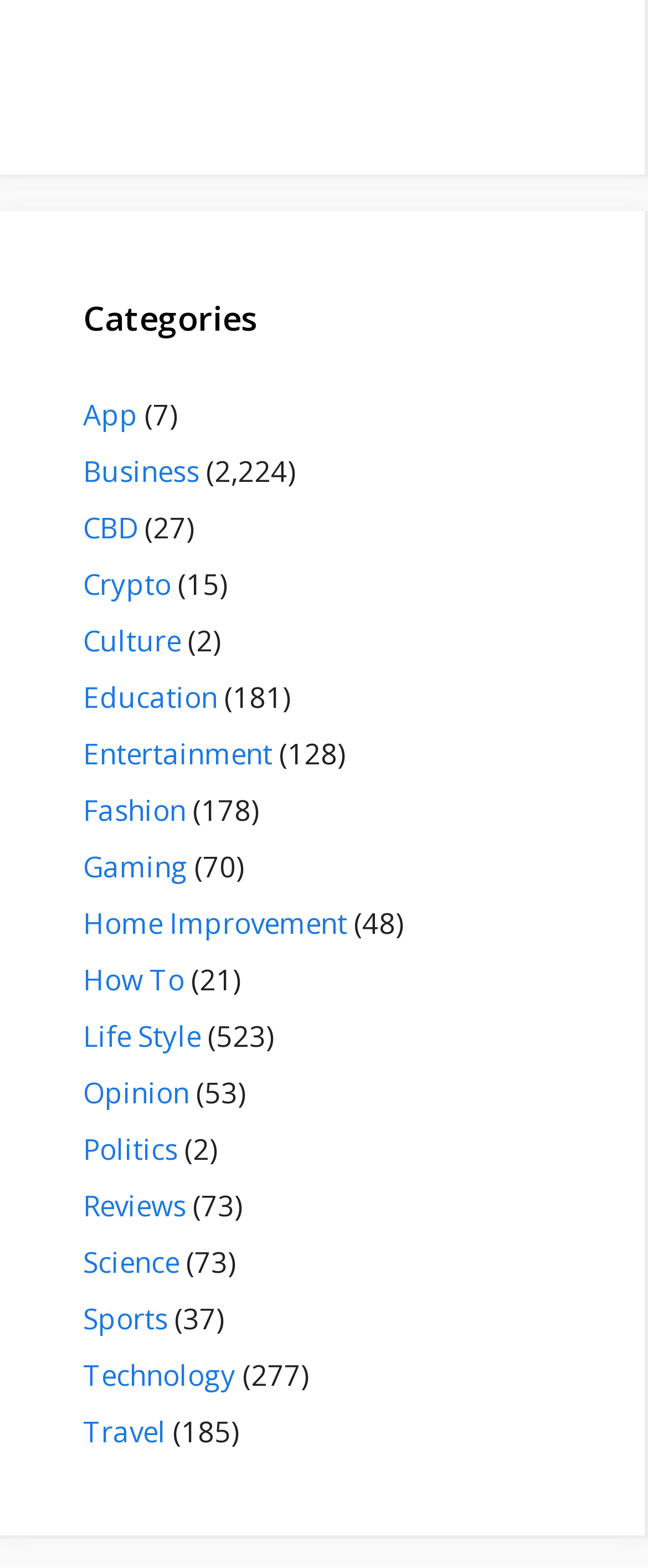Can you show the bounding box coordinates of the region to click on to complete the task described in the instruction: "Learn about Crypto"?

[0.128, 0.36, 0.264, 0.385]